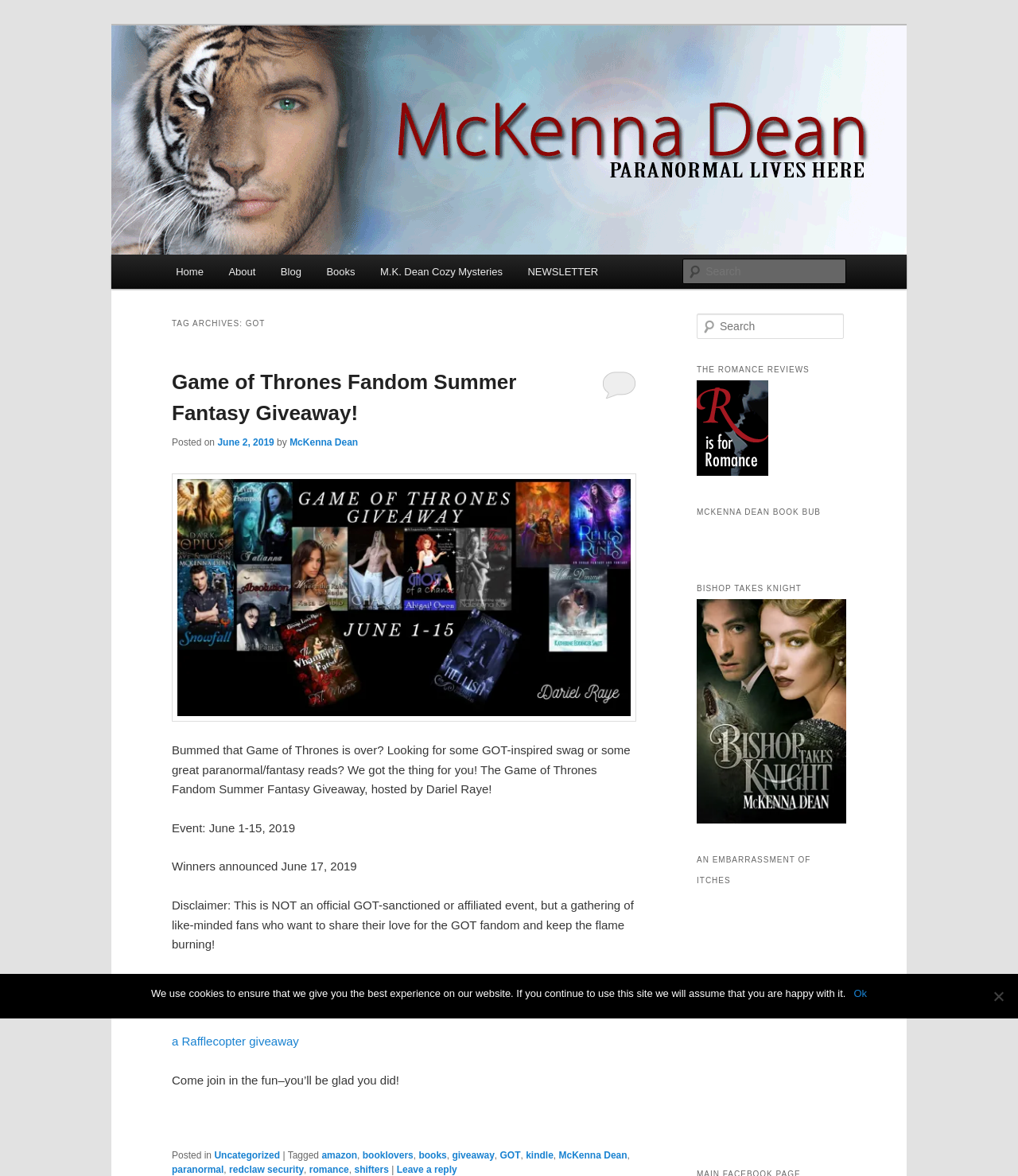What is the theme of the giveaway?
Using the information from the image, answer the question thoroughly.

The answer can be found by looking at the heading 'TAG ARCHIVES: GOT' and the text 'Game of Thrones Fandom Summer Fantasy Giveaway!' which suggests that the theme of the giveaway is related to Game of Thrones.